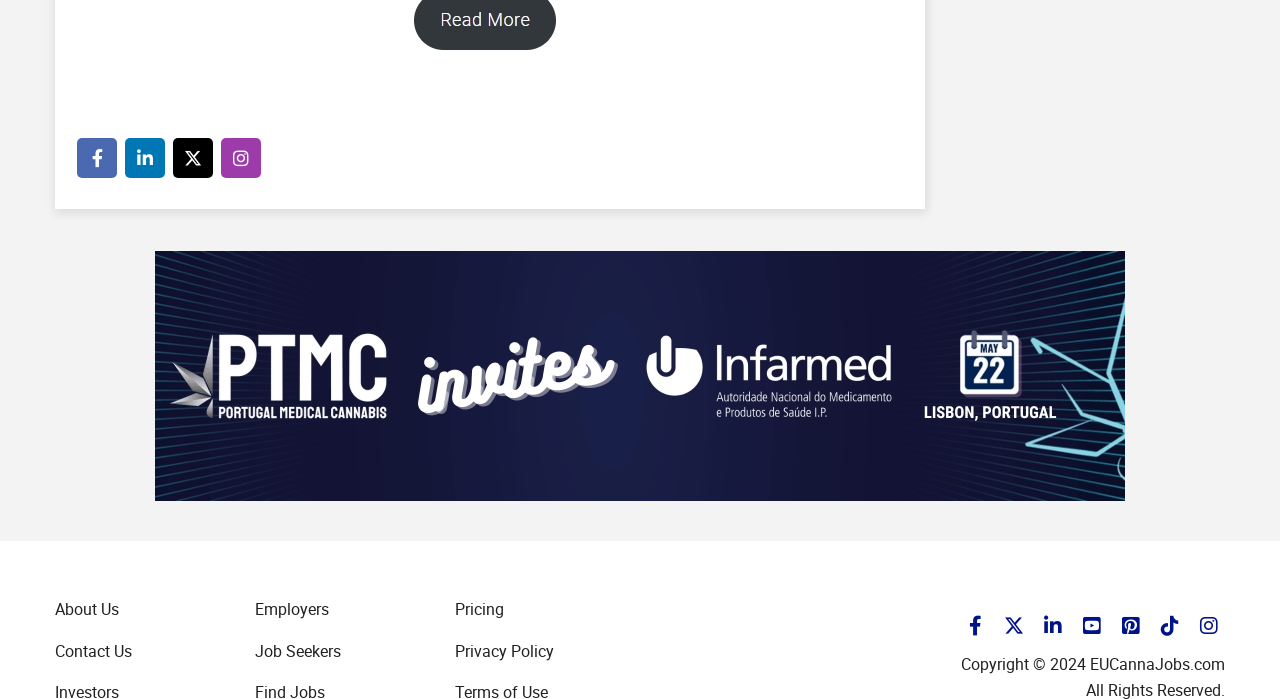Respond to the following question using a concise word or phrase: 
What is the name of the website?

CannaReporter